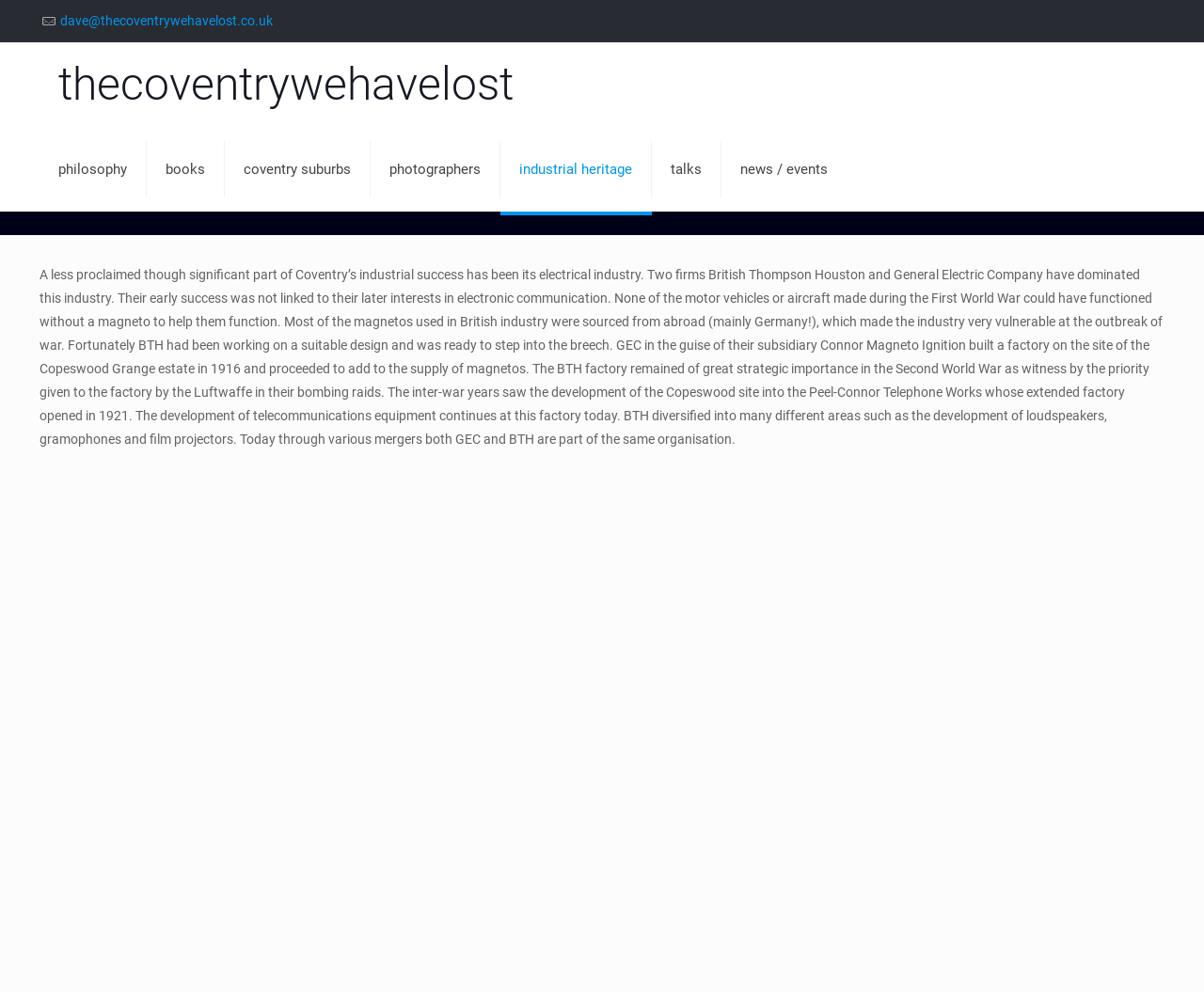Identify the bounding box coordinates of the clickable region to carry out the given instruction: "go to home page".

None